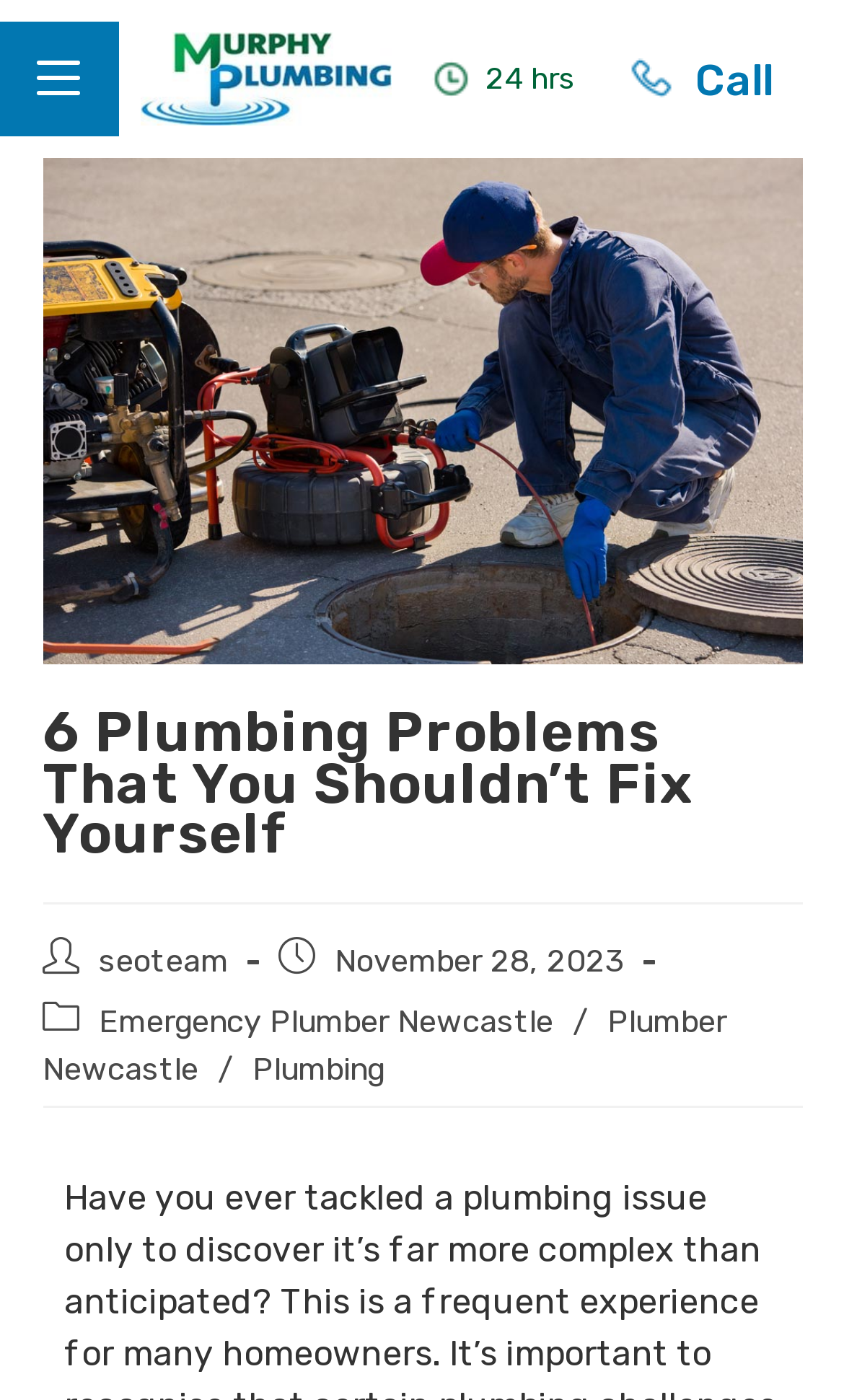Explain the webpage in detail, including its primary components.

The webpage appears to be a blog post or article discussing plumbing emergencies and the importance of seeking expert help. The title of the page is "6 Plumbing Problems That You Shouldn’t Fix Yourself". 

At the top left corner, there is a link to a "Mobile Menu". Next to it, on the same horizontal level, is a link to "affordable plumbers in newcastle" accompanied by an image with the same description. 

On the right side of the top section, there are three elements aligned horizontally. From left to right, there is an image of a clock, followed by the text "24 hrs", and then an image of a phone icon. 

Below these elements, there is a prominent call-to-action link "Call" with a larger font size. This link contains an image with a description of the current webpage, a heading with the same title as the webpage, and several links to other related pages, including "seoteam", "Emergency Plumber Newcastle", "Plumber Newcastle", and "Plumbing". The links are arranged in a hierarchical structure, with some of them appearing below others. 

Additionally, there is a date "November 28, 2023" placed below the links.